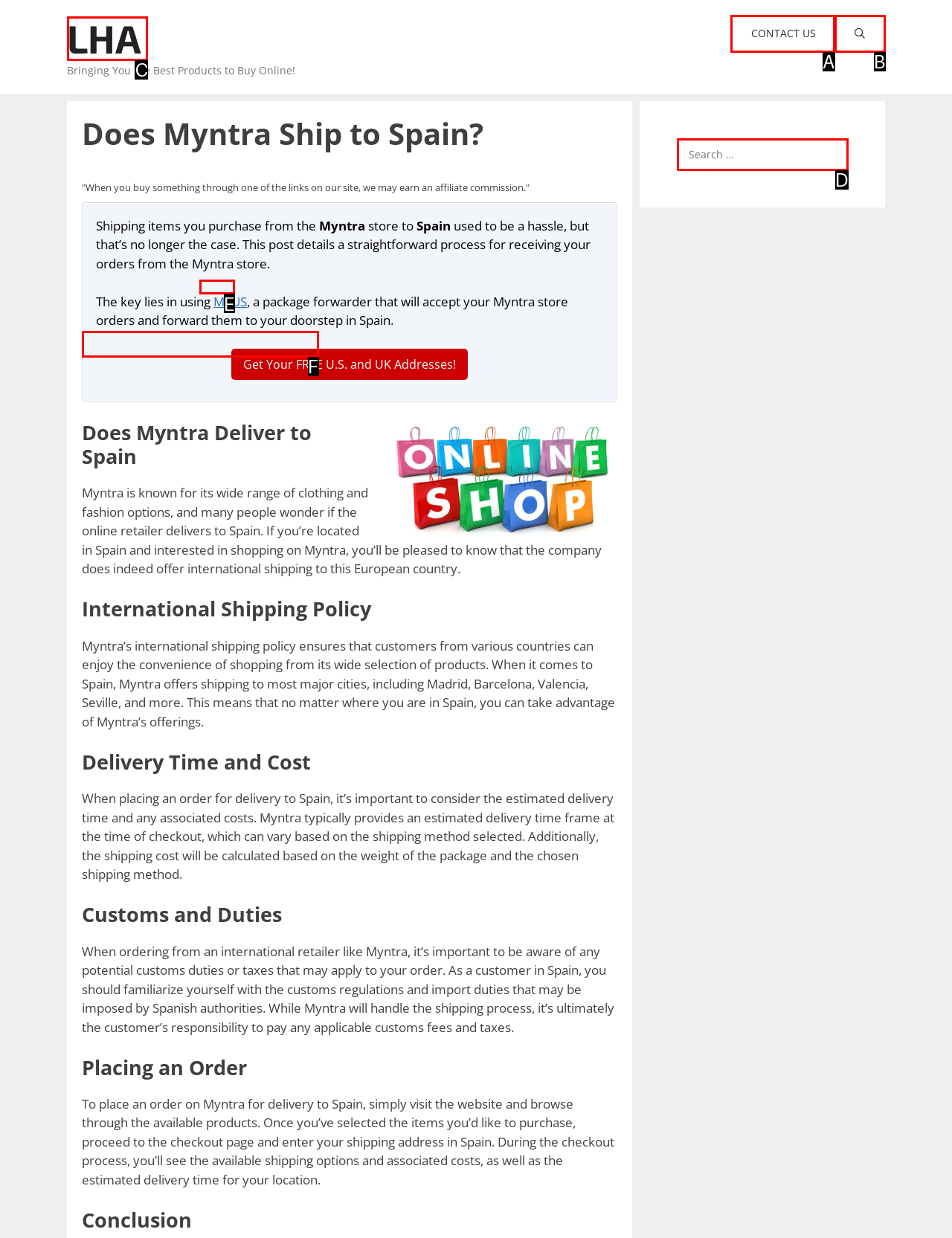Match the element description: Contact us to the correct HTML element. Answer with the letter of the selected option.

A